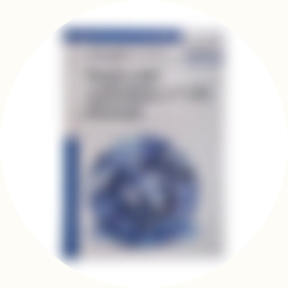Identify and describe all the elements present in the image.

The image features a book cover that appears slightly blurred, making details less discernible. The cover predominantly displays a blue color palette, featuring an abstract design that could symbolize themes of creativity or innovation. There is a title and possibly a subtitle or author's name located at the top of the cover, although the text is not clearly visible due to the blurriness. The overall aesthetic suggests a modern and professional design, likely aimed at an audience interested in topics related to the content of the book. This image is part of a slider gallery showcasing various books available for purchase, emphasizing the collection's diversity and appeal.